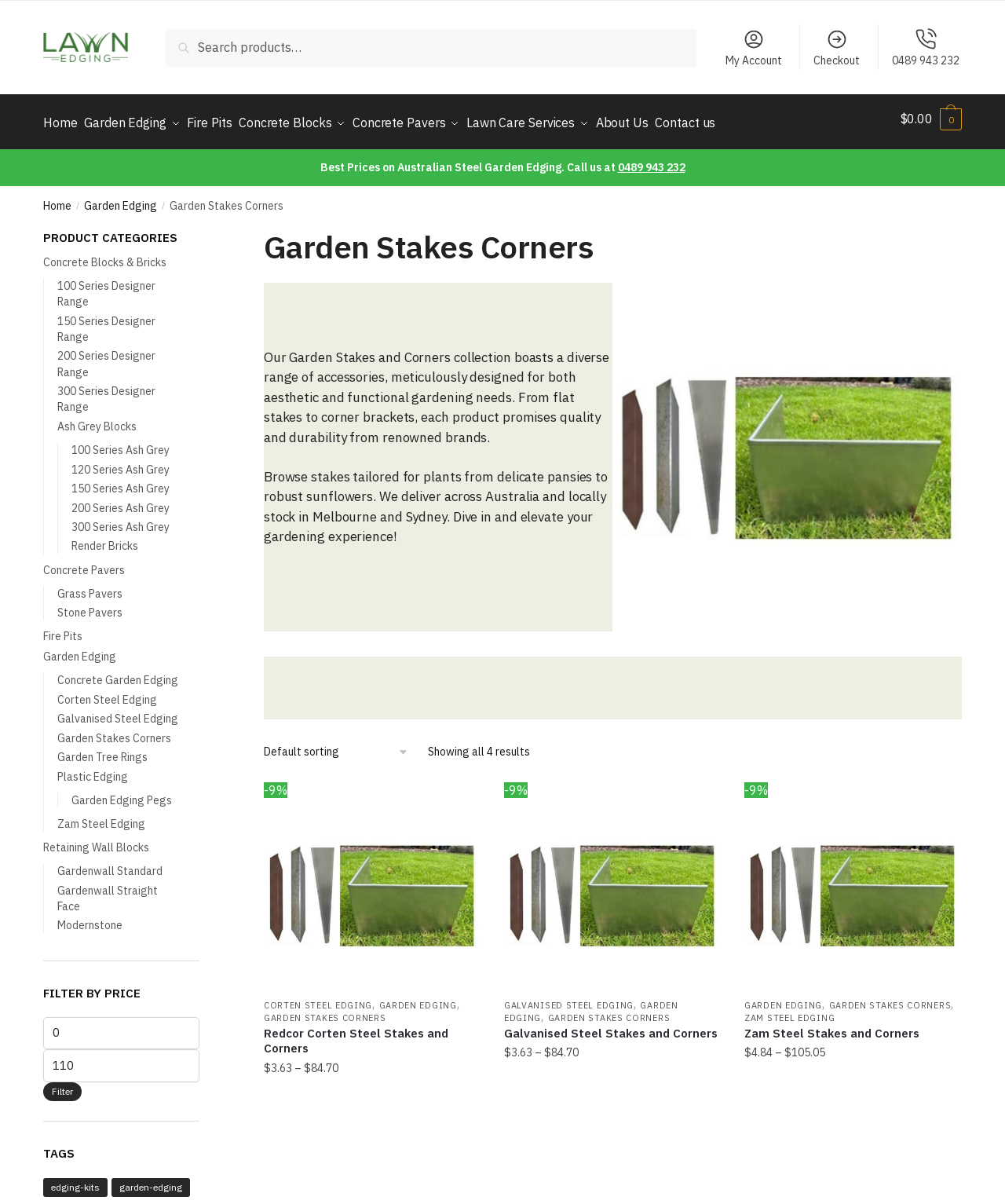Find the bounding box coordinates of the element to click in order to complete this instruction: "Contact us". The bounding box coordinates must be four float numbers between 0 and 1, denoted as [left, top, right, bottom].

[0.714, 0.079, 0.787, 0.118]